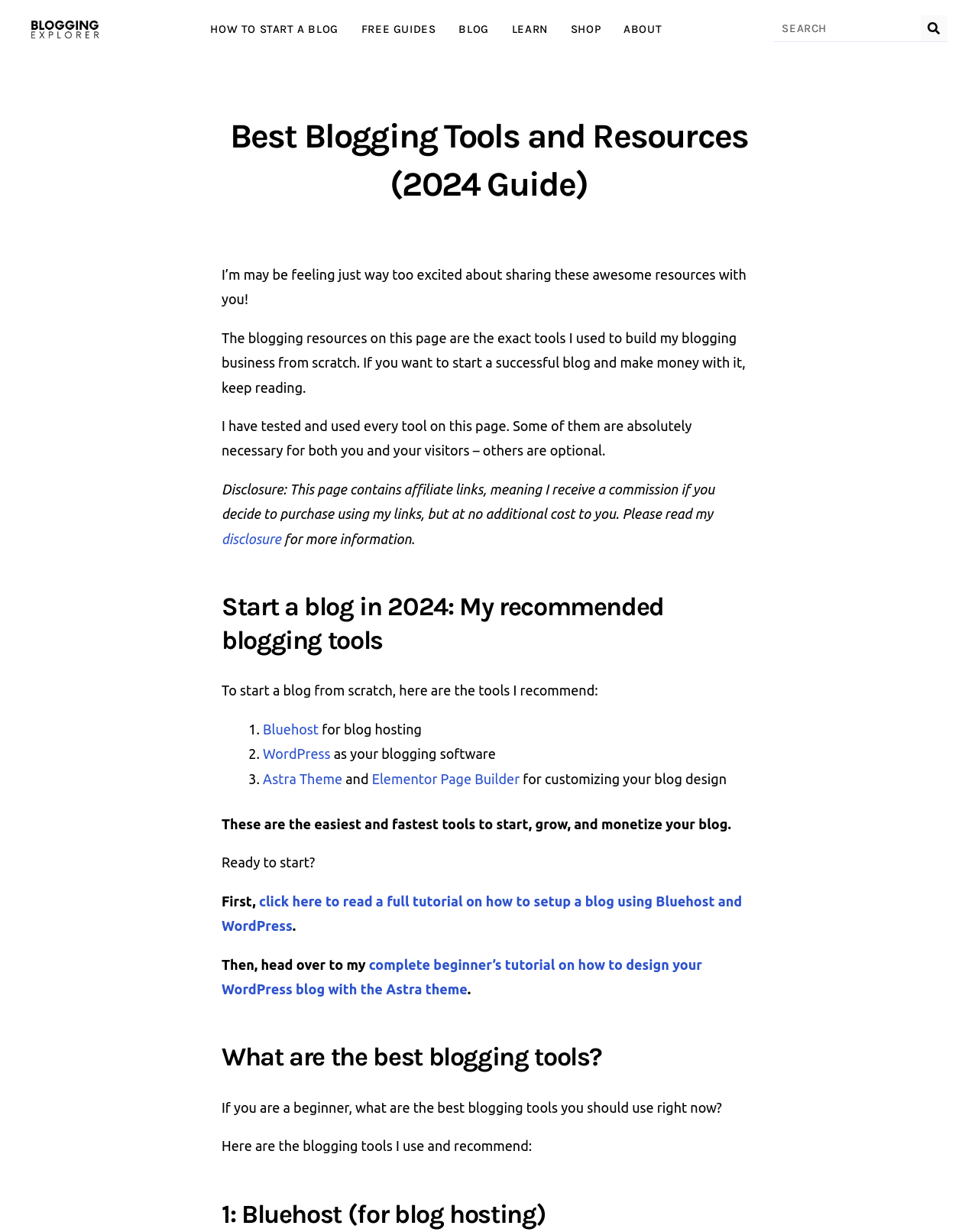Please locate the bounding box coordinates for the element that should be clicked to achieve the following instruction: "Visit the ABOUT page". Ensure the coordinates are given as four float numbers between 0 and 1, i.e., [left, top, right, bottom].

[0.638, 0.012, 0.677, 0.035]